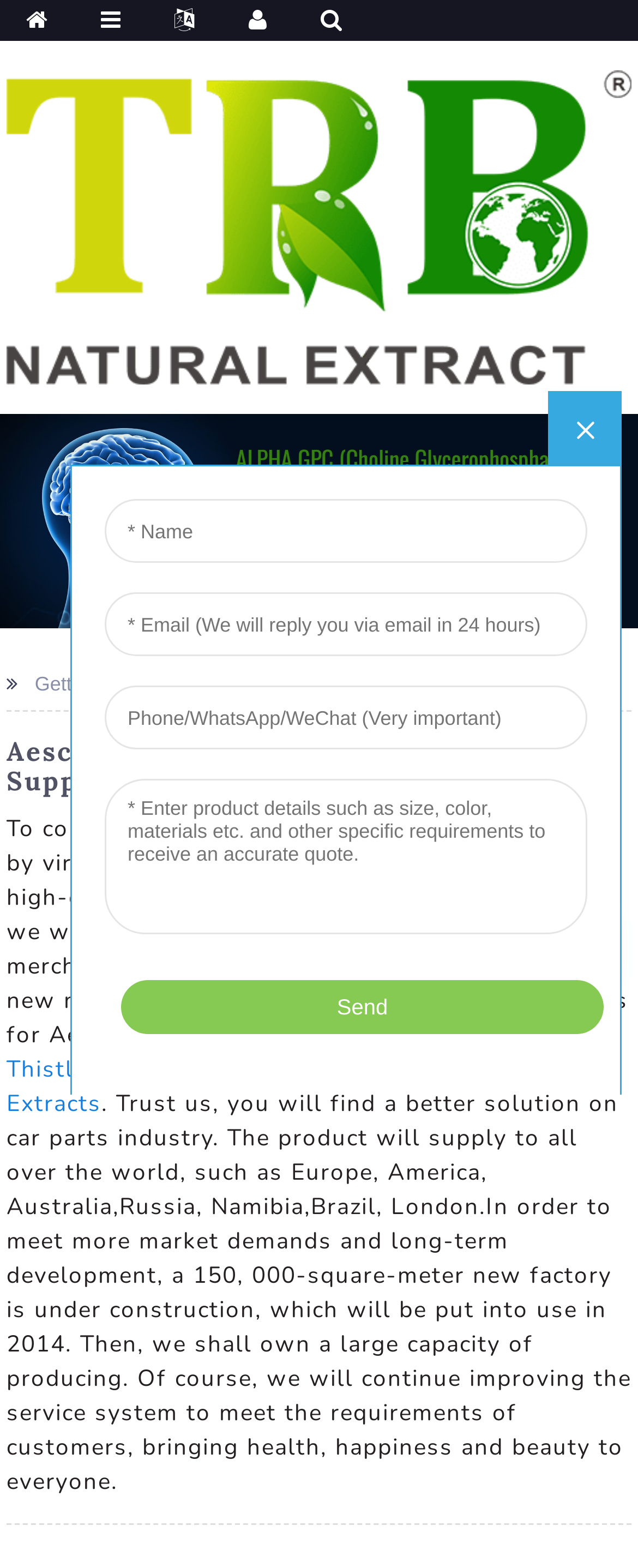Answer the question with a single word or phrase: 
What is the company's goal?

Winning customers' trust